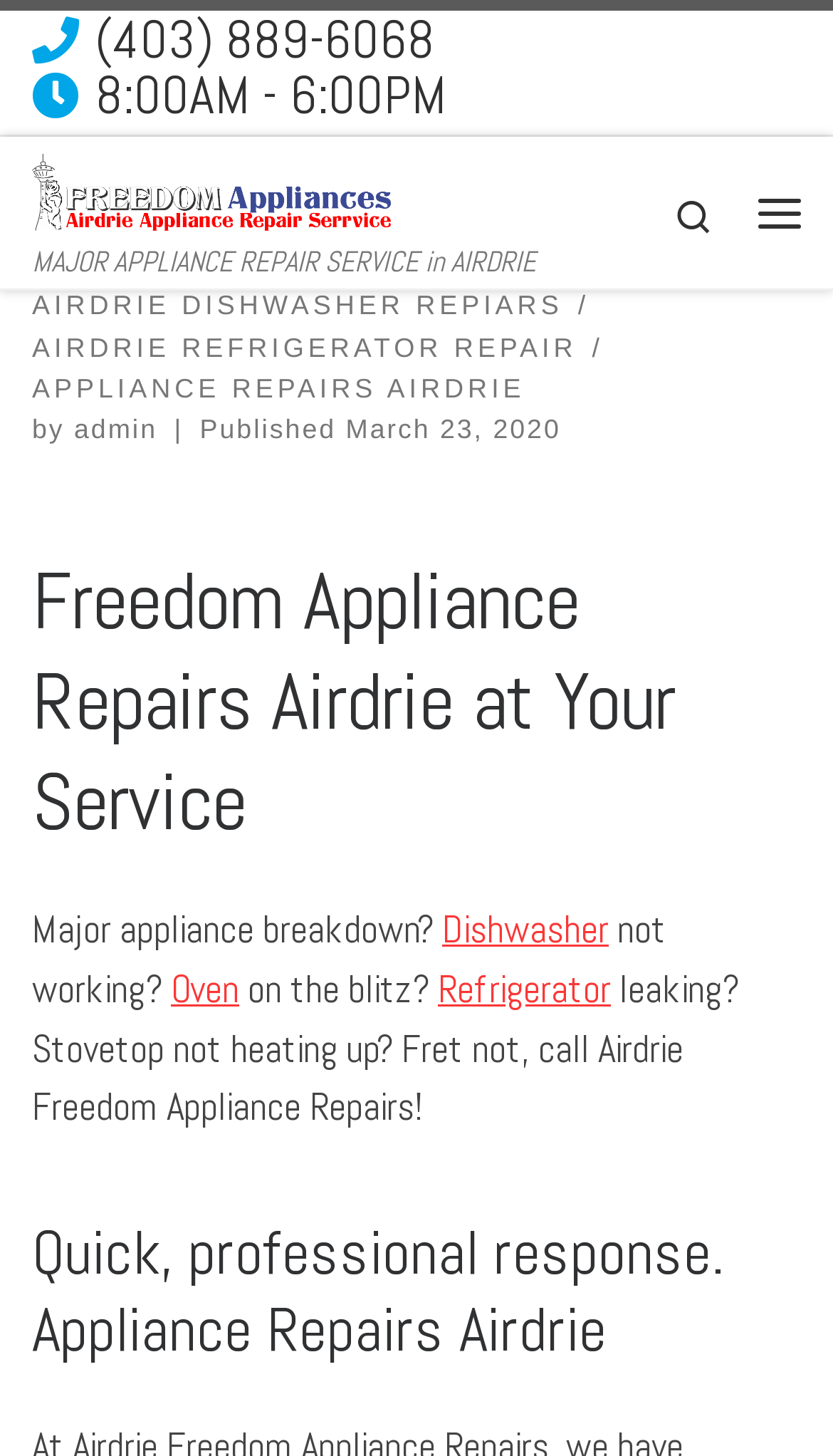Using the provided element description "(403) 889-6068", determine the bounding box coordinates of the UI element.

[0.038, 0.012, 0.466, 0.048]